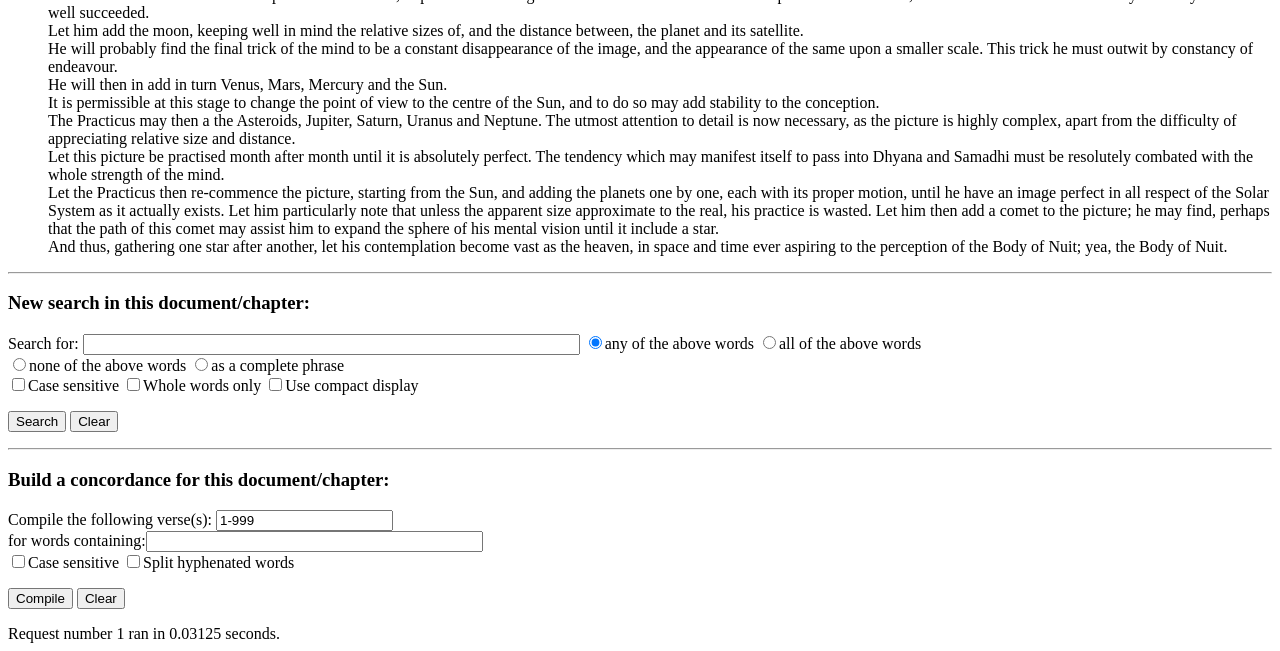From the given element description: "parent_node: Liber Batrachophrenoboocosmomachia name="Search"", find the bounding box for the UI element. Provide the coordinates as four float numbers between 0 and 1, in the order [left, top, right, bottom].

[0.006, 0.417, 0.994, 0.42]